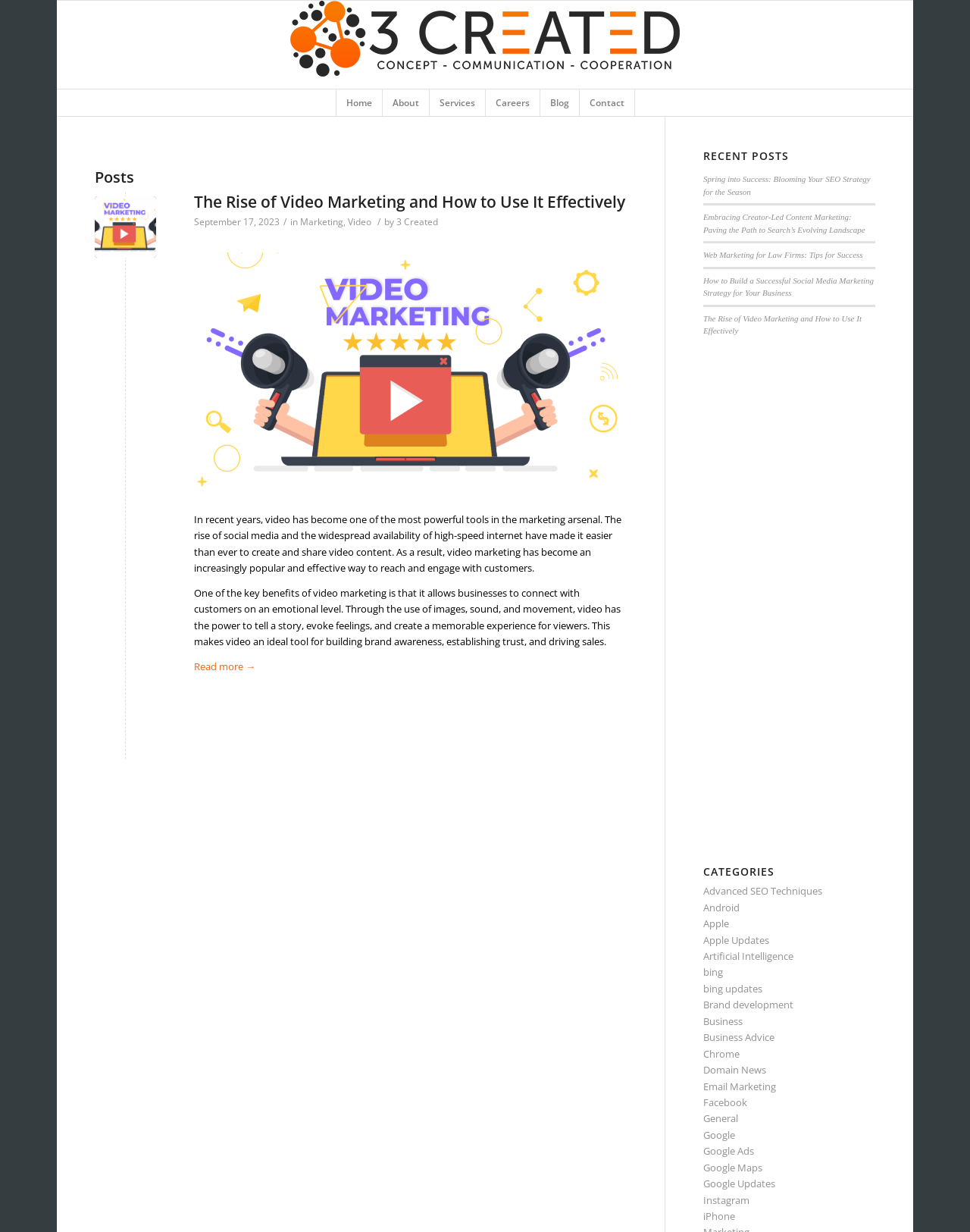What categories are available?
Look at the image and answer the question with a single word or phrase.

Multiple